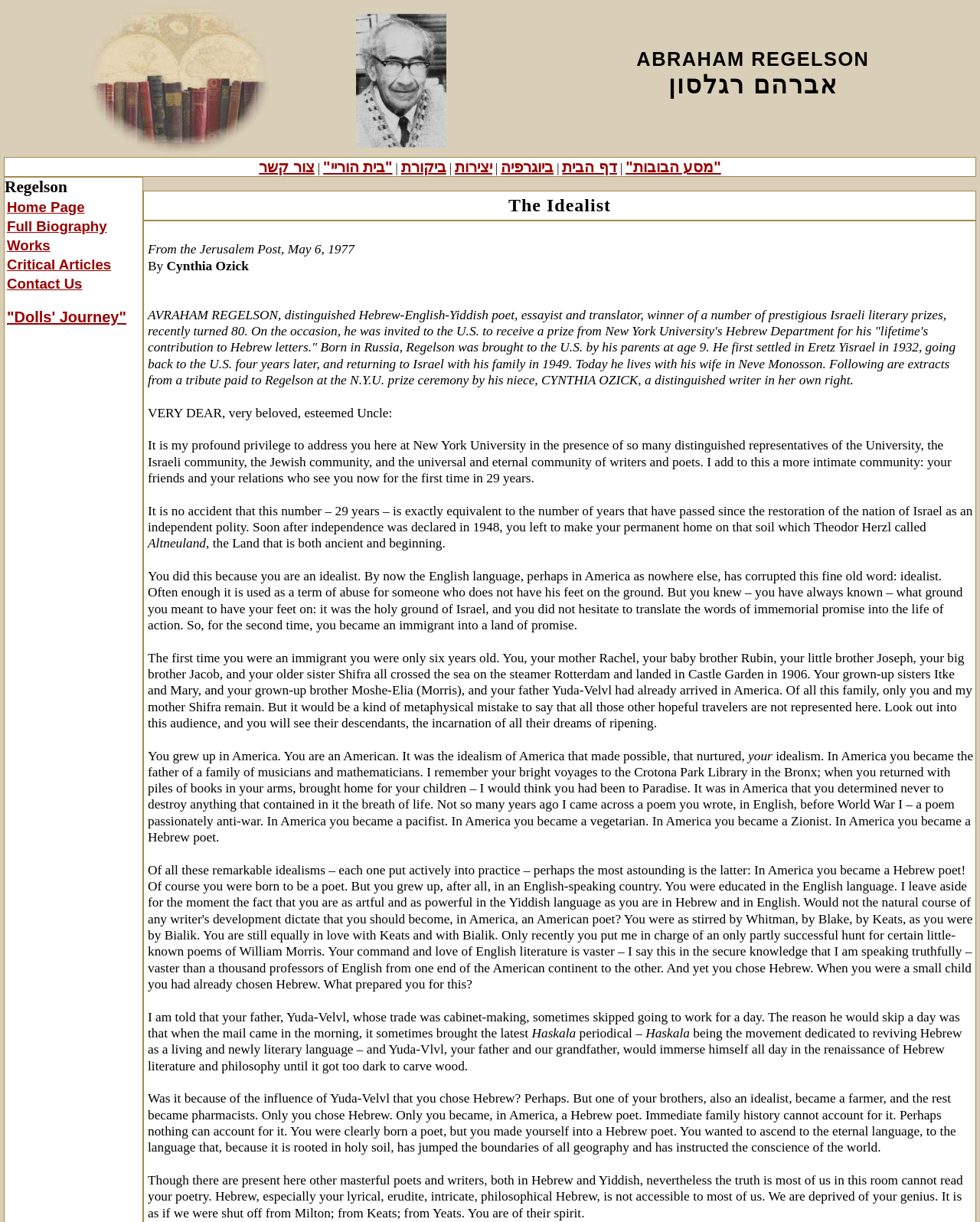Locate the bounding box coordinates of the element you need to click to accomplish the task described by this instruction: "Contact 'Us'".

[0.007, 0.226, 0.084, 0.239]